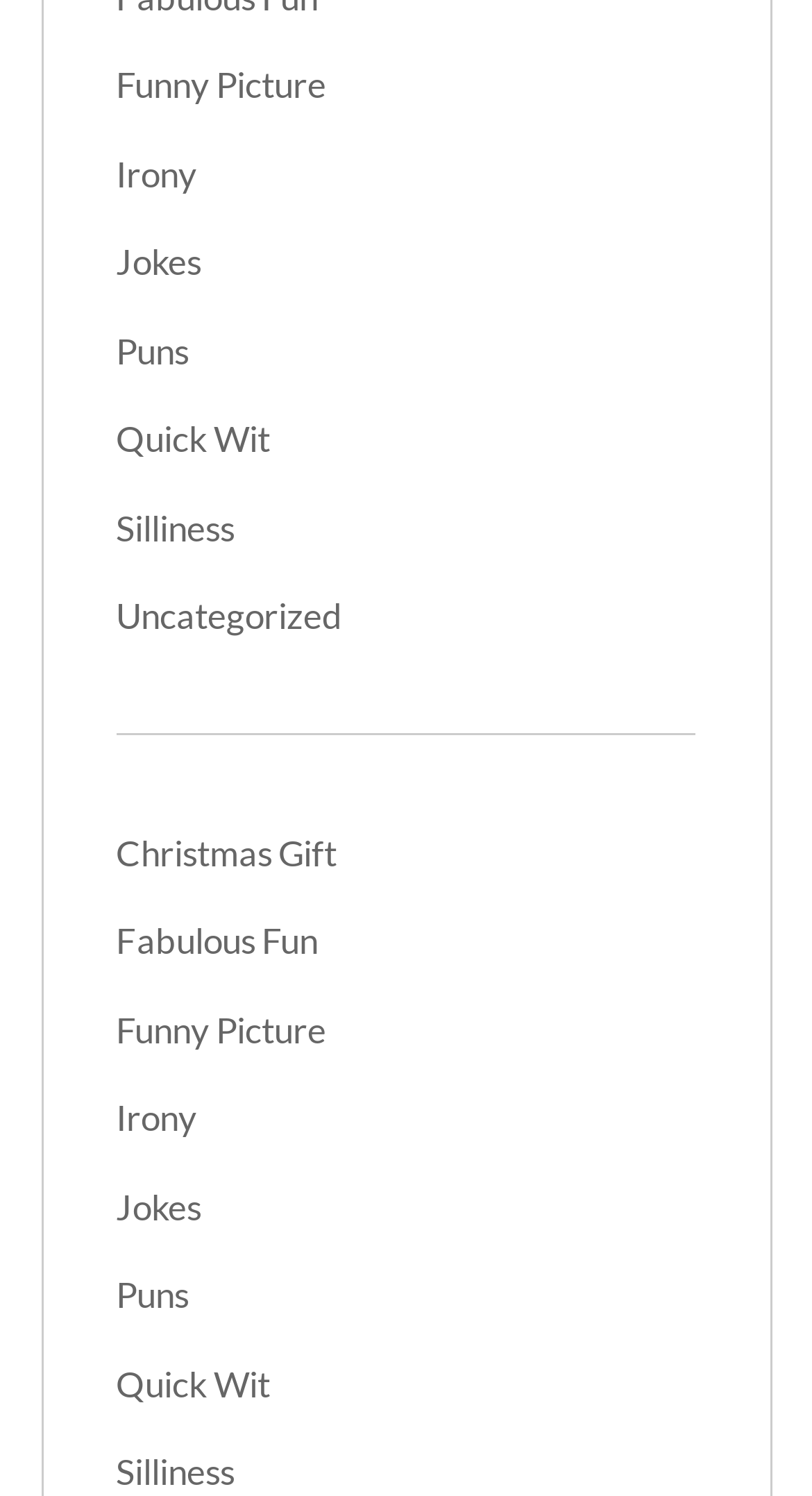Look at the image and give a detailed response to the following question: How many categories are available?

I counted the number of links on the webpage, and there are 13 categories available, including 'Funny Picture', 'Irony', 'Jokes', 'Puns', 'Quick Wit', 'Silliness', 'Uncategorized', 'Christmas Gift', 'Fabulous Fun', 'Funny Picture', 'Irony', 'Jokes', and 'Puns'.